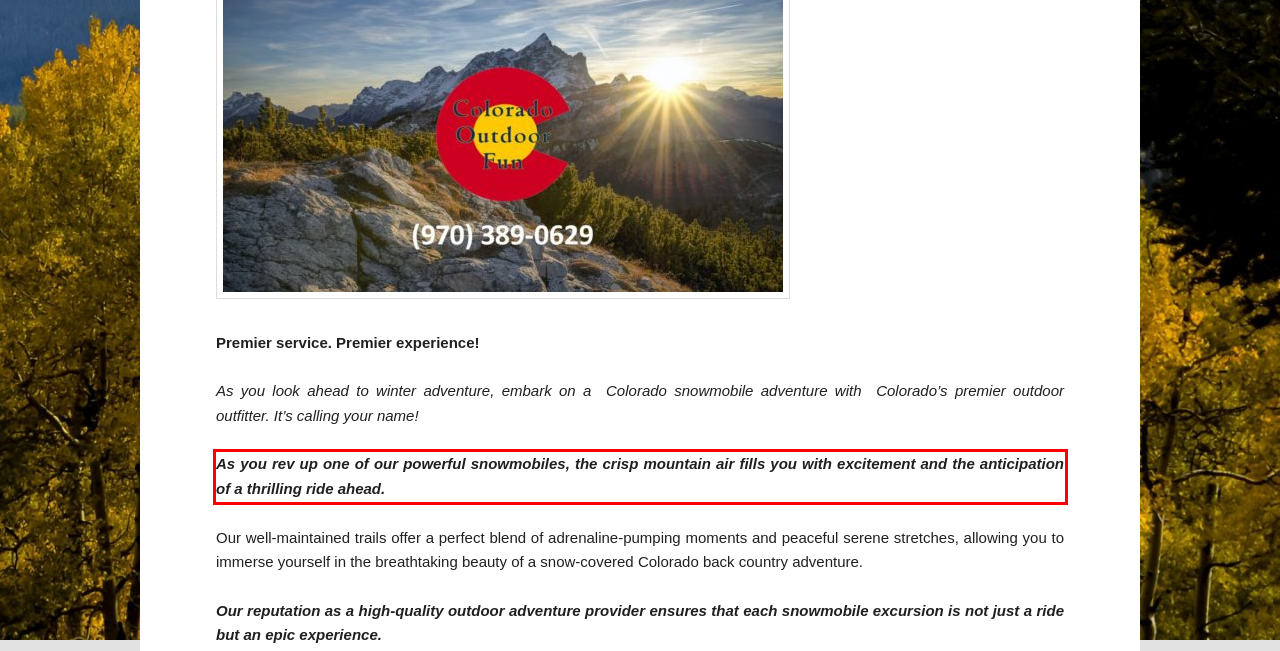Please take the screenshot of the webpage, find the red bounding box, and generate the text content that is within this red bounding box.

As you rev up one of our powerful snowmobiles, the crisp mountain air fills you with excitement and the anticipation of a thrilling ride ahead.